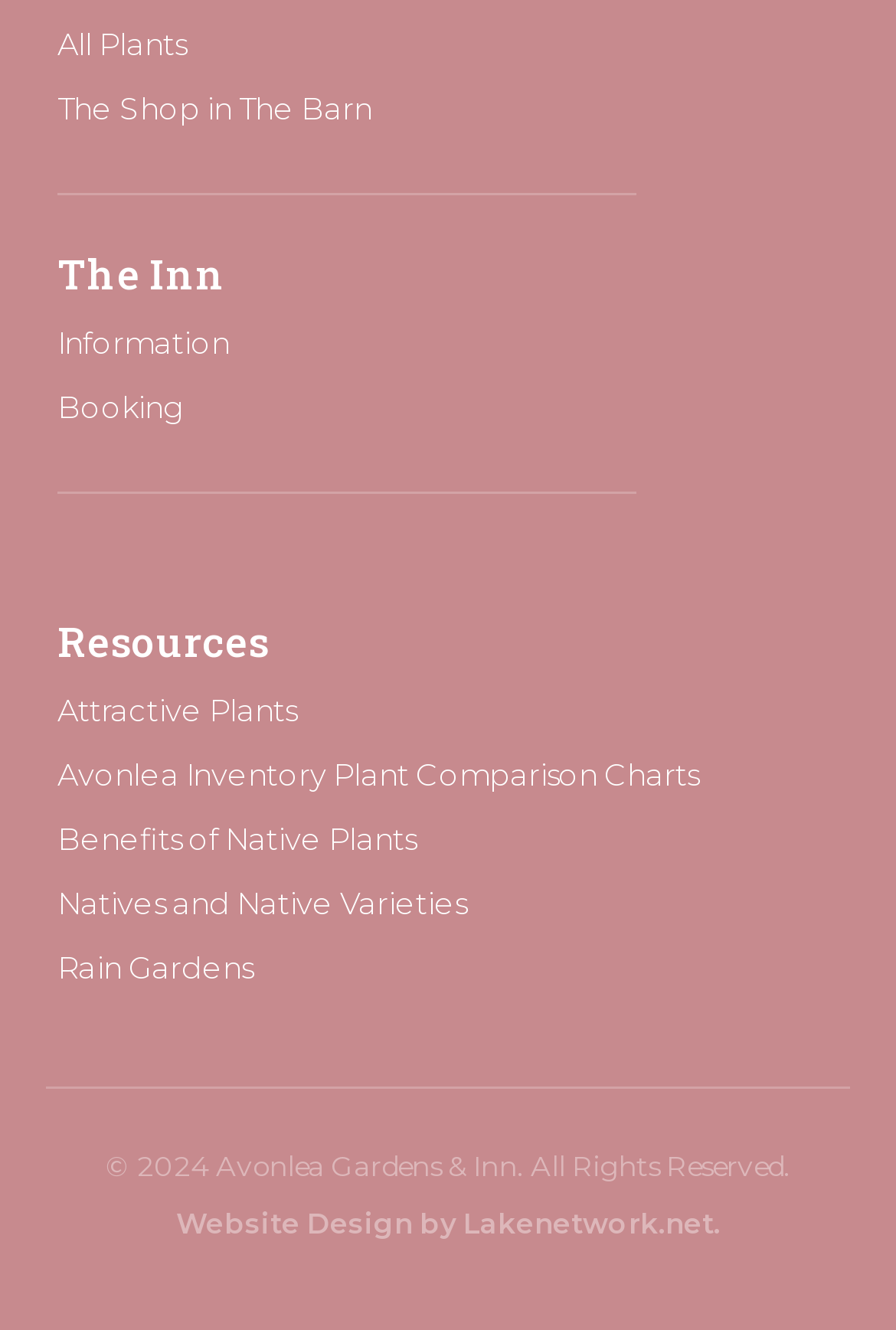Determine the bounding box coordinates of the clickable region to follow the instruction: "visit the shop in the barn".

[0.064, 0.062, 0.936, 0.102]